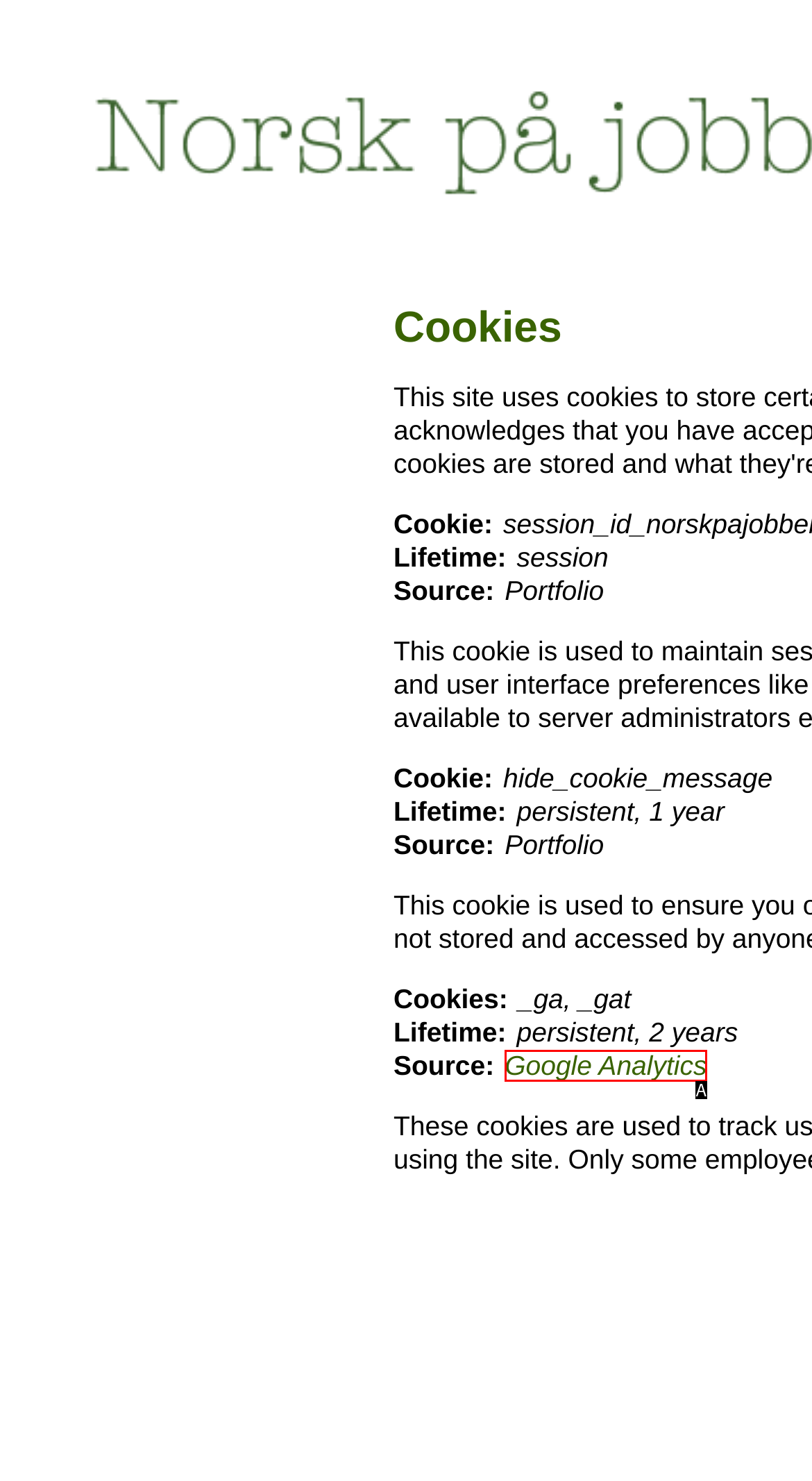Select the HTML element that fits the following description: Google Analytics
Provide the letter of the matching option.

A